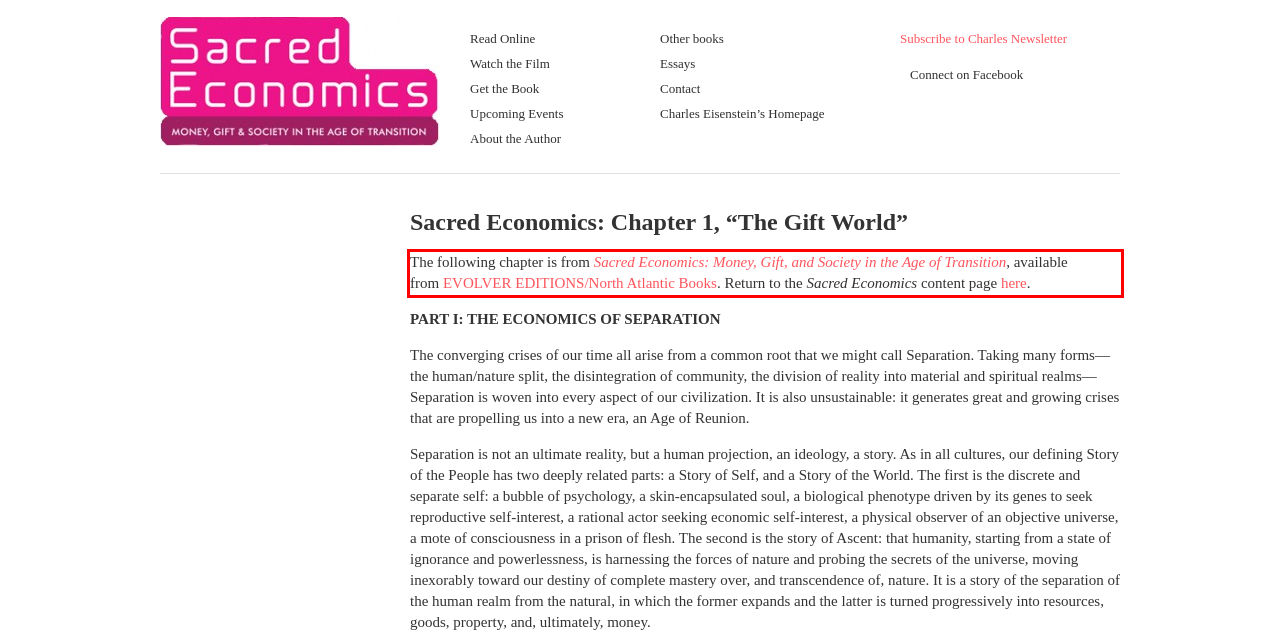Given the screenshot of the webpage, identify the red bounding box, and recognize the text content inside that red bounding box.

The following chapter is from Sacred Economics: Money, Gift, and Society in the Age of Transition, available from EVOLVER EDITIONS/North Atlantic Books. Return to the Sacred Economics content page here.